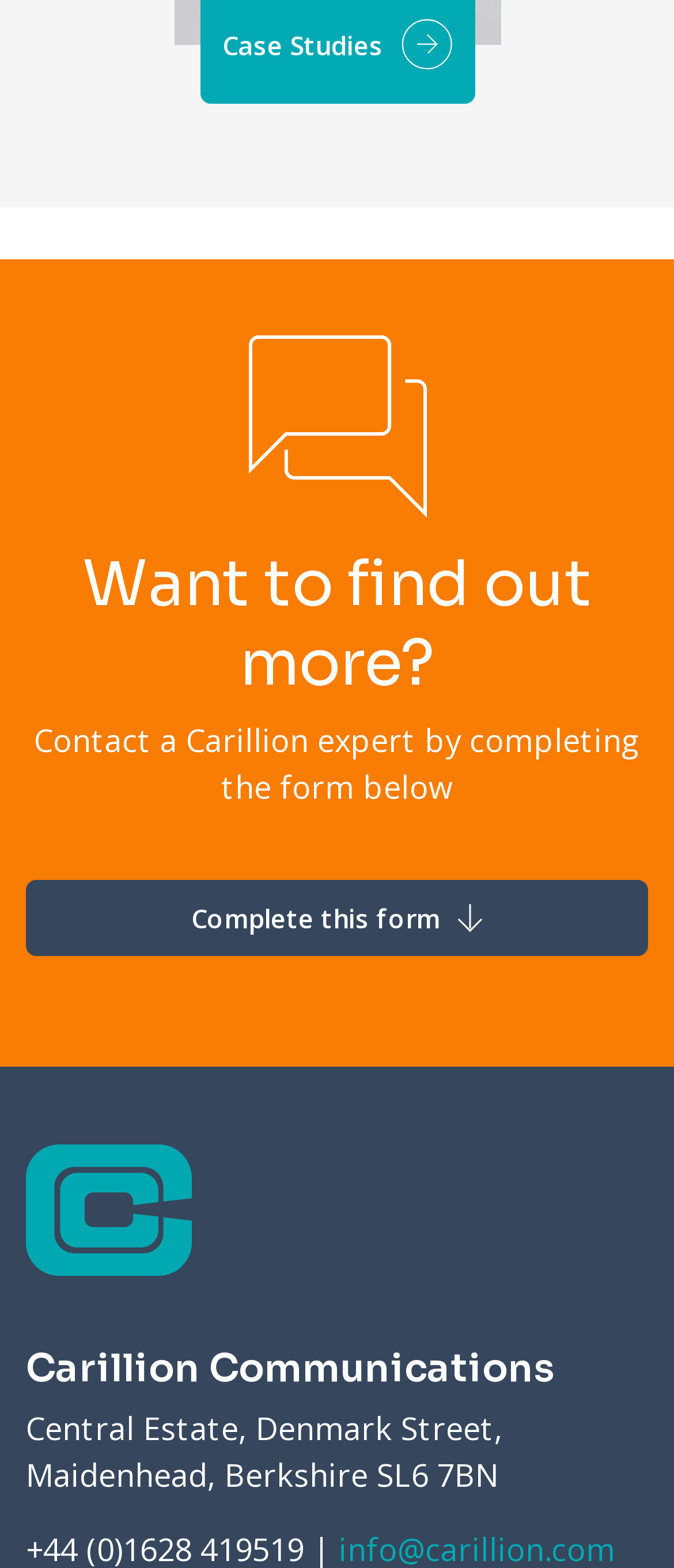Please provide a brief answer to the following inquiry using a single word or phrase:
What is the company name?

Carillion Communications